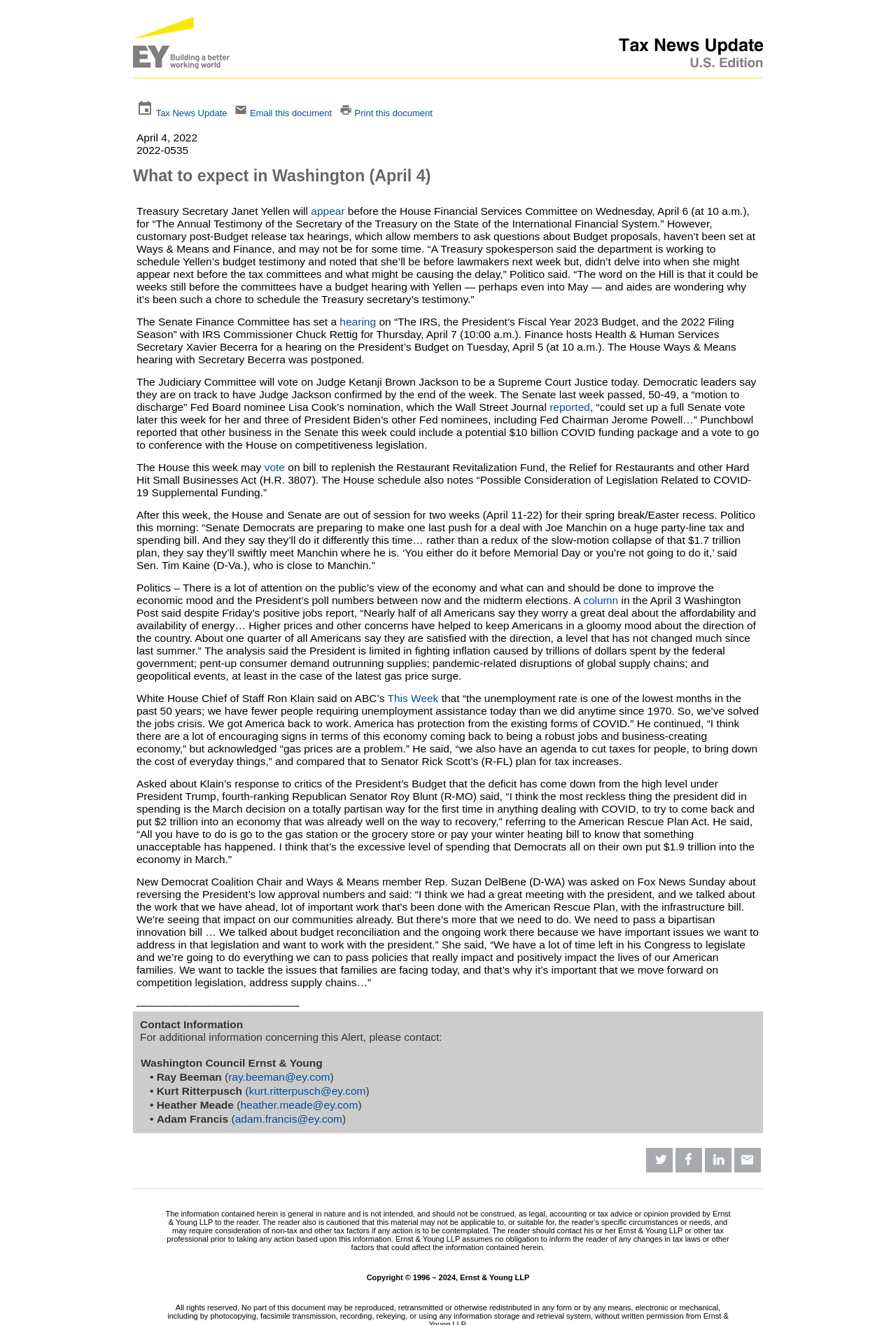Please identify the bounding box coordinates of the element that needs to be clicked to execute the following command: "View the Track roller product details". Provide the bounding box using four float numbers between 0 and 1, formatted as [left, top, right, bottom].

None